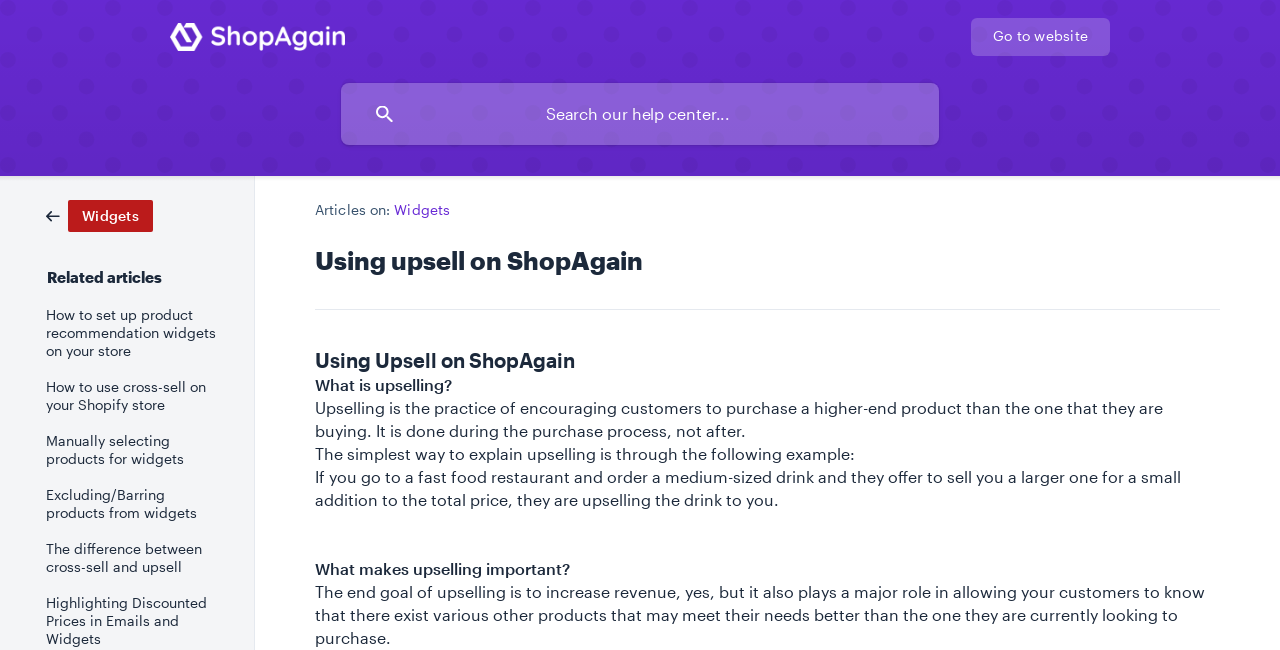Identify the bounding box coordinates of the part that should be clicked to carry out this instruction: "Learn about using upsell on ShopAgain".

[0.246, 0.376, 0.953, 0.425]